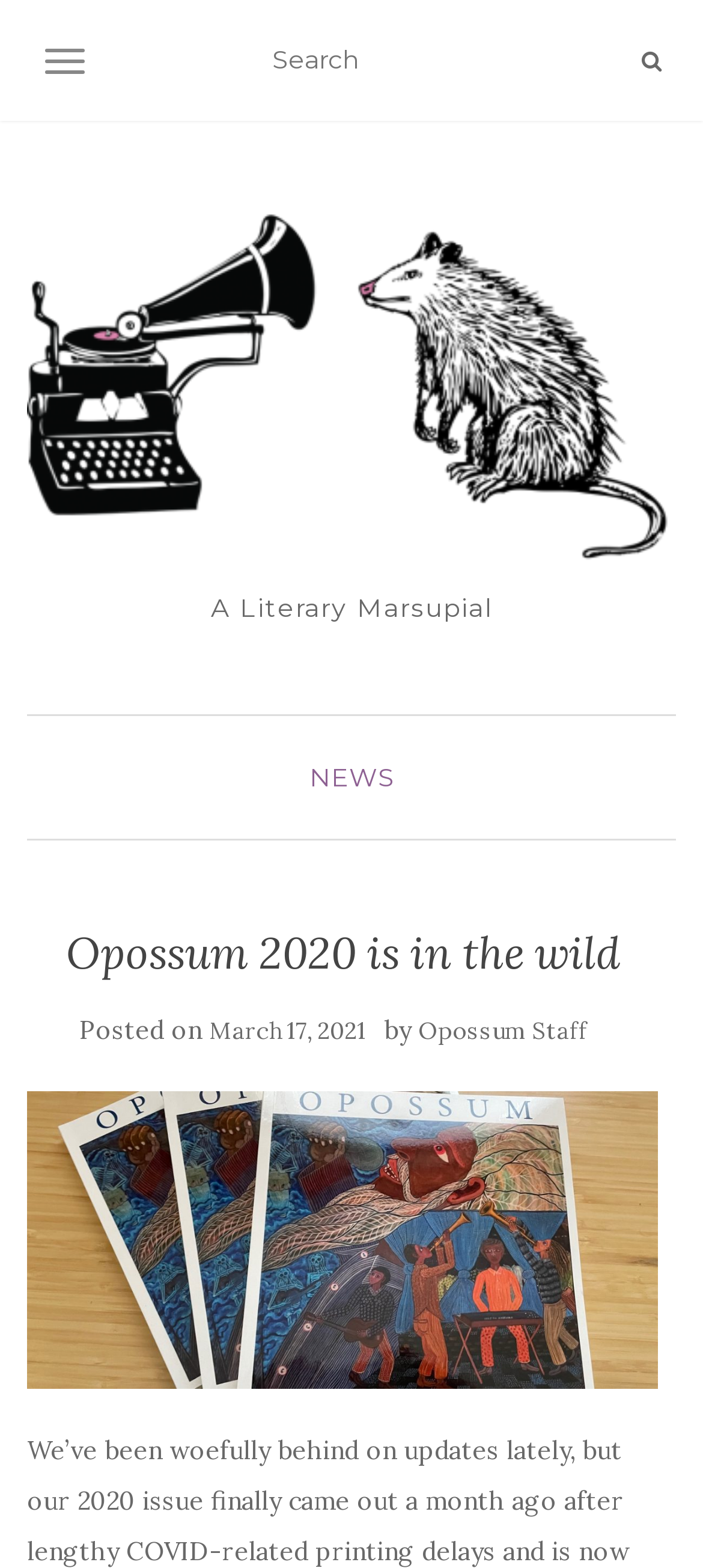What is the name of the literary marsupial?
Please utilize the information in the image to give a detailed response to the question.

The image element with the text 'OPOSSUM' is located at the top-center of the webpage, with bounding box coordinates [0.038, 0.135, 0.962, 0.36]. This image is accompanied by the text 'A Literary Marsupial', suggesting that OPOSSUM is the name of the literary marsupial.